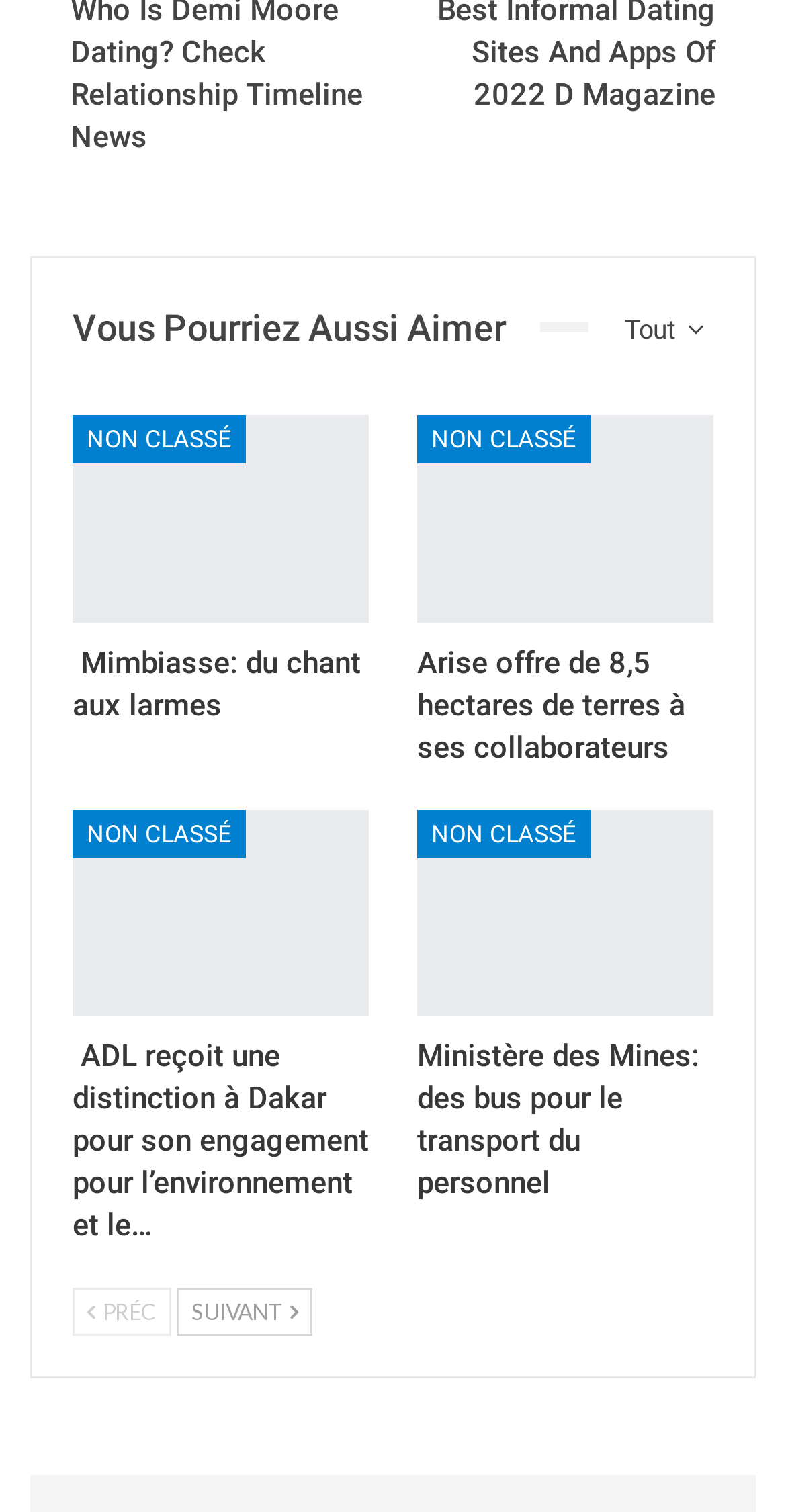Please identify the bounding box coordinates of the element that needs to be clicked to execute the following command: "View 'Vous Pourriez Aussi Aimer'". Provide the bounding box using four float numbers between 0 and 1, formatted as [left, top, right, bottom].

[0.092, 0.203, 0.687, 0.229]